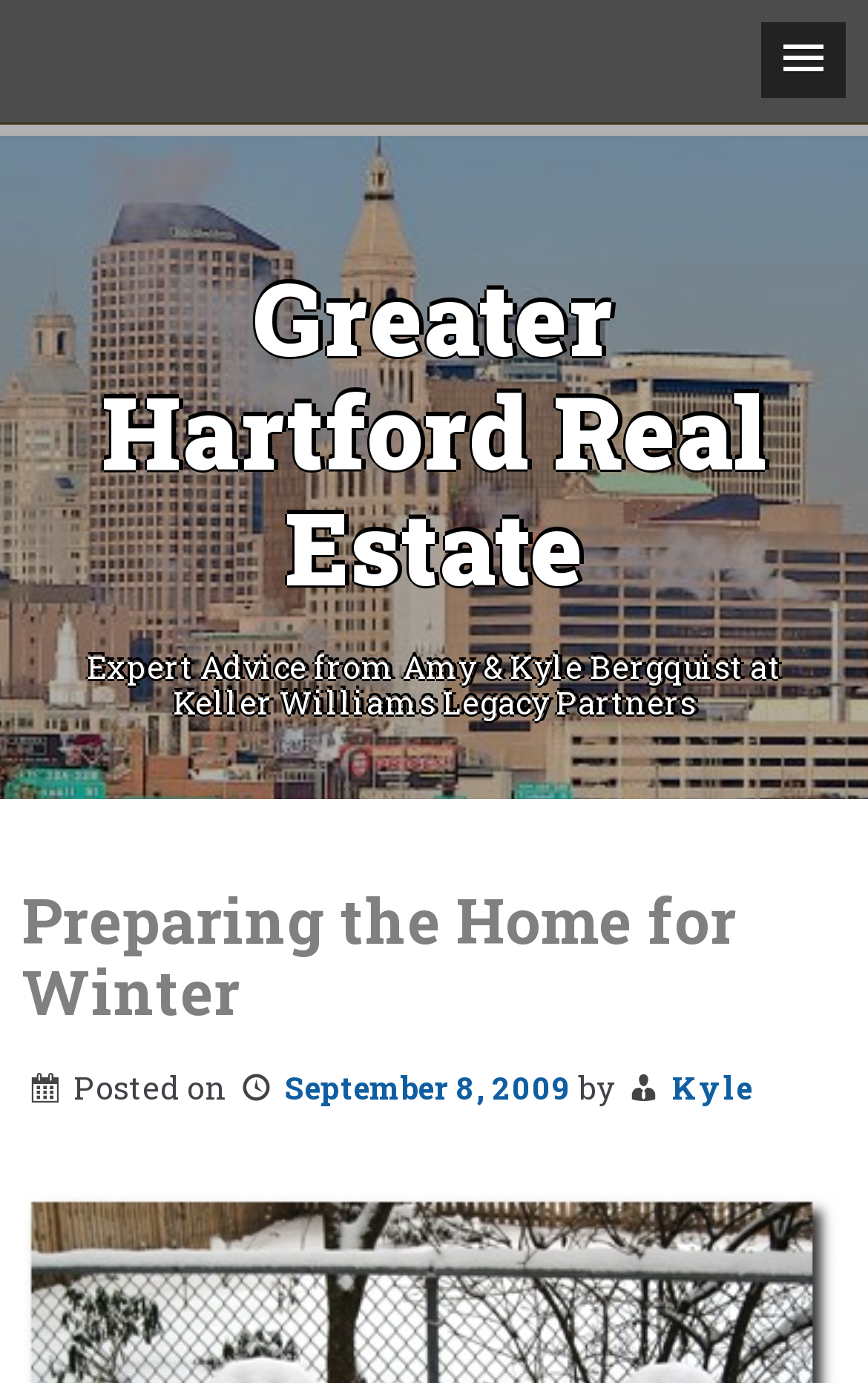What is the name of the real estate company?
Your answer should be a single word or phrase derived from the screenshot.

Keller Williams Legacy Partners